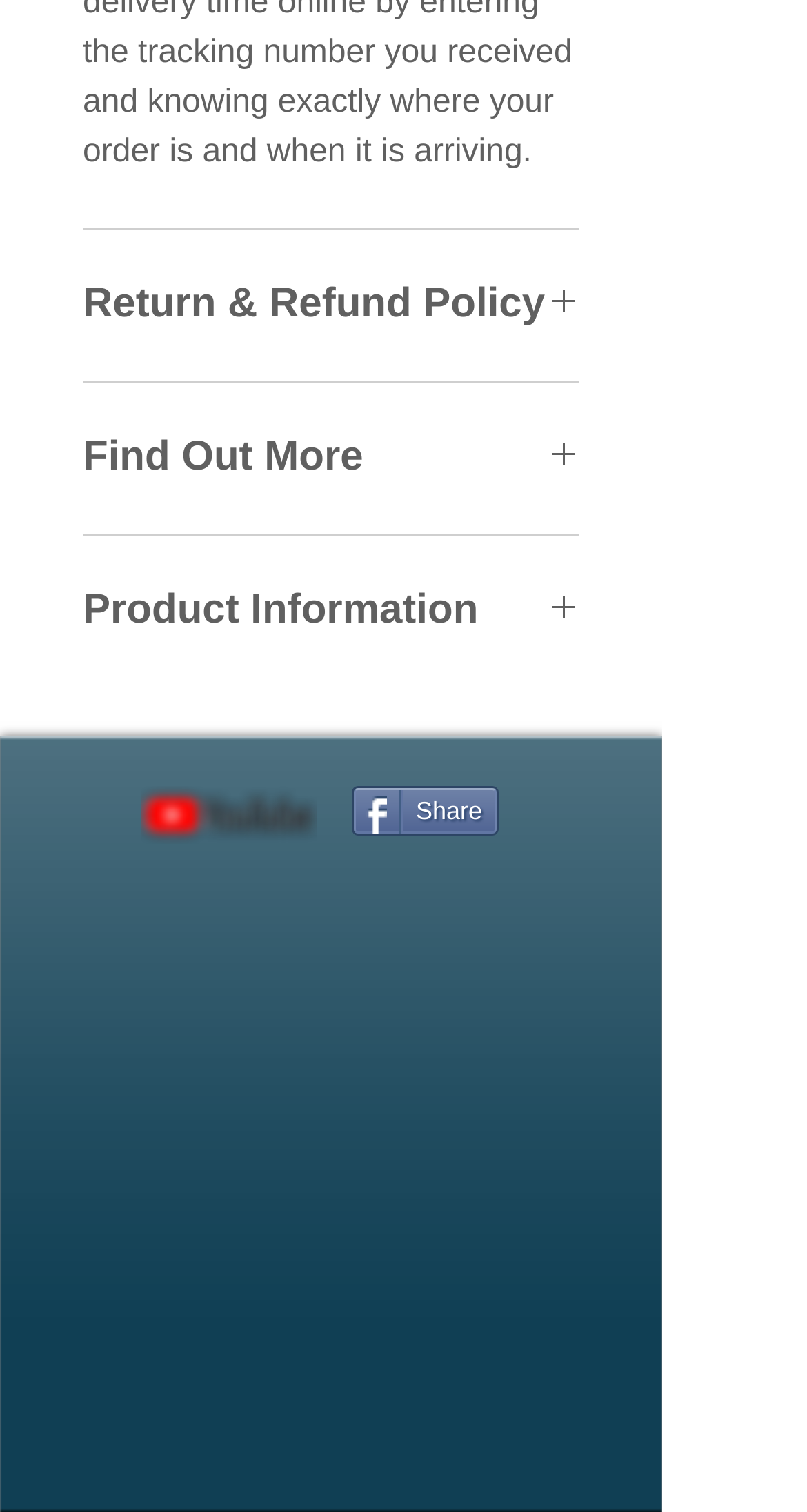Respond to the question below with a single word or phrase:
What is the copyright information of the webpage?

Copyright 2020 by Amulet City